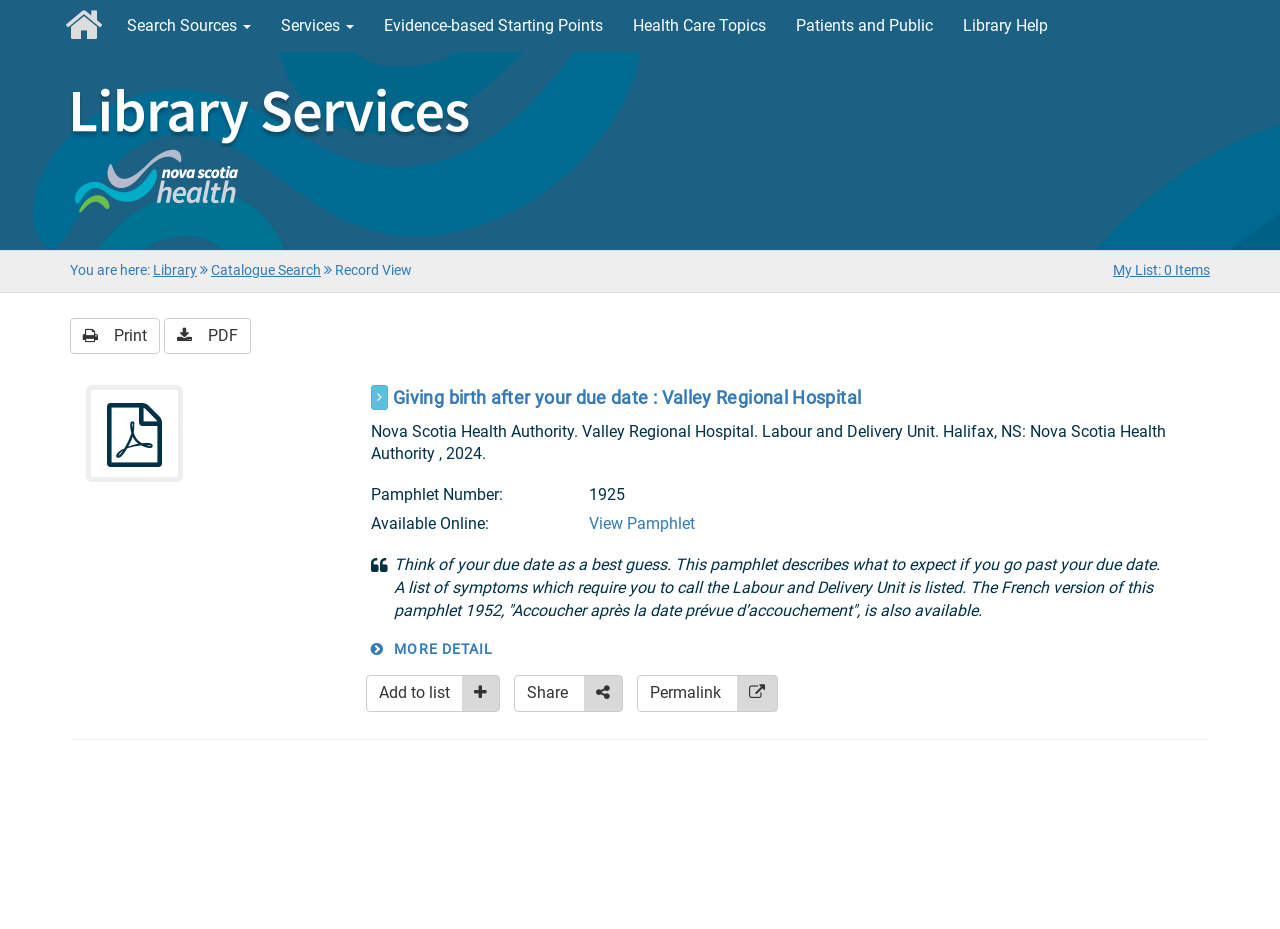Please specify the bounding box coordinates of the area that should be clicked to accomplish the following instruction: "View pamphlet". The coordinates should consist of four float numbers between 0 and 1, i.e., [left, top, right, bottom].

[0.46, 0.553, 0.543, 0.574]